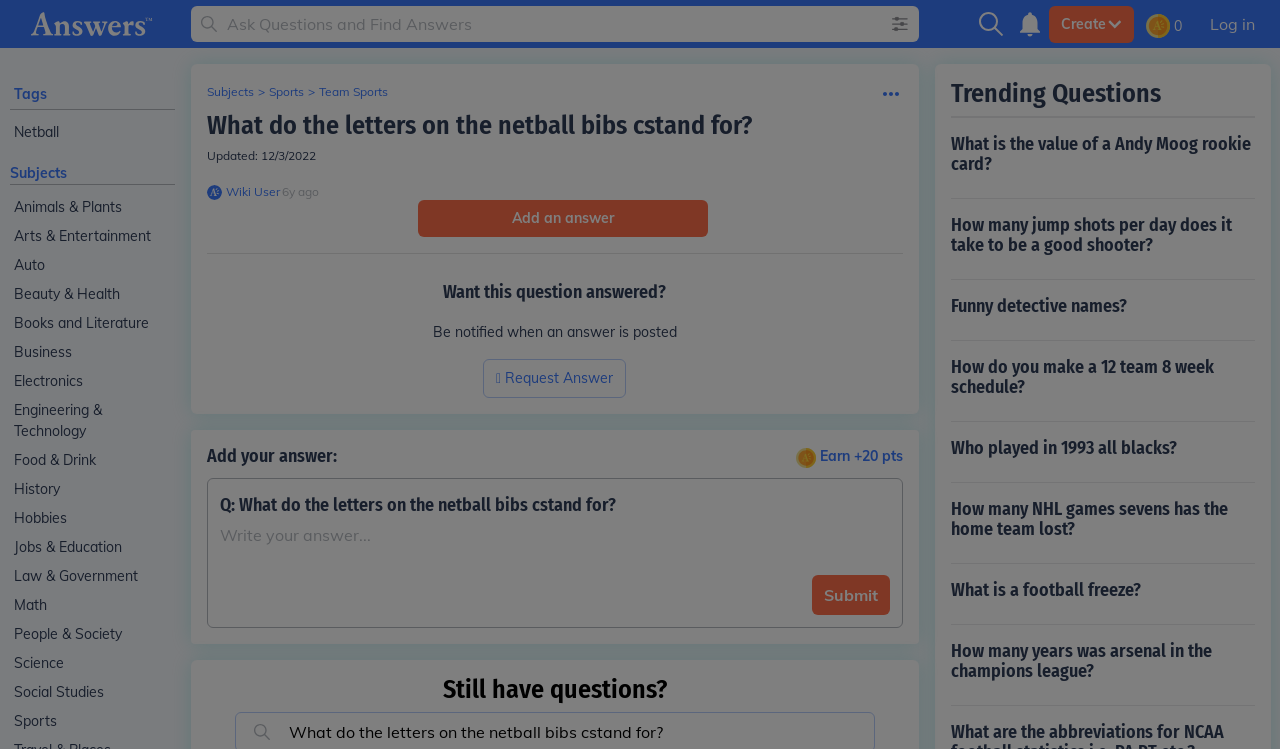Determine the bounding box coordinates of the region I should click to achieve the following instruction: "read GHOSTS US REMAKE: MEET THE AMERICAN VERSIONS OF THE UK CHARACTERS". Ensure the bounding box coordinates are four float numbers between 0 and 1, i.e., [left, top, right, bottom].

None